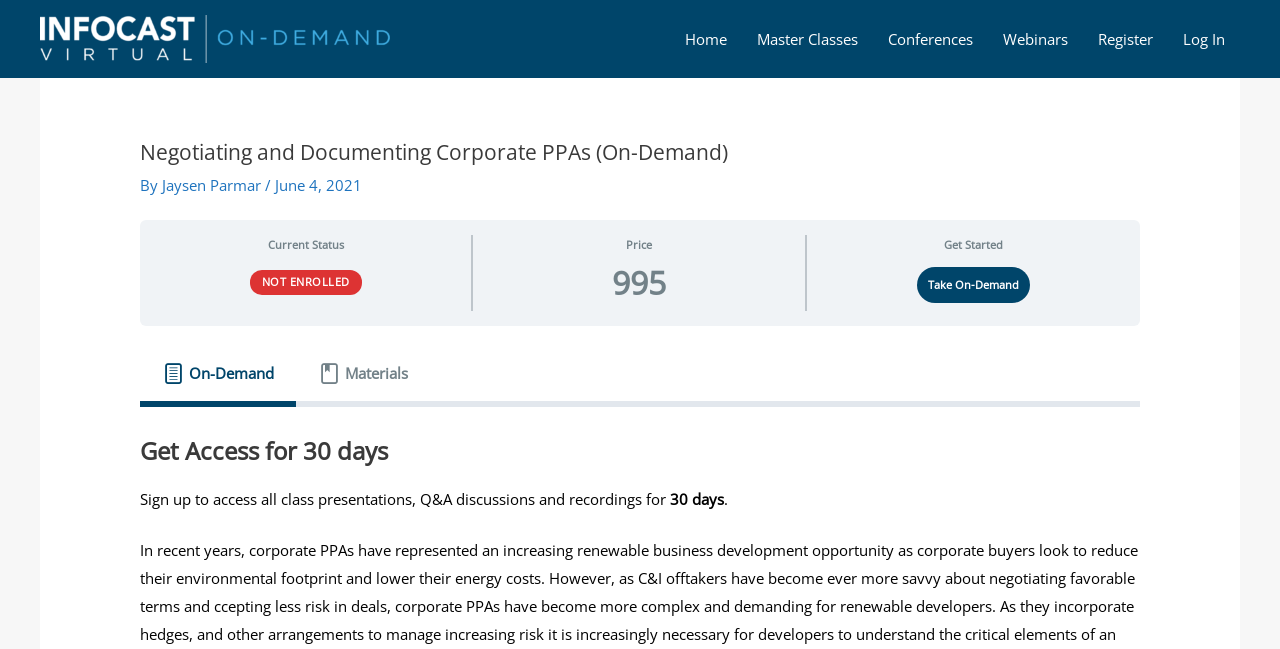How much does the on-demand course cost?
Provide an in-depth and detailed explanation in response to the question.

I examined the elements on the webpage and found a static text element with the text 'Price' followed by another static text element with the text '995'. This suggests that the on-demand course costs 995 units of some currency.